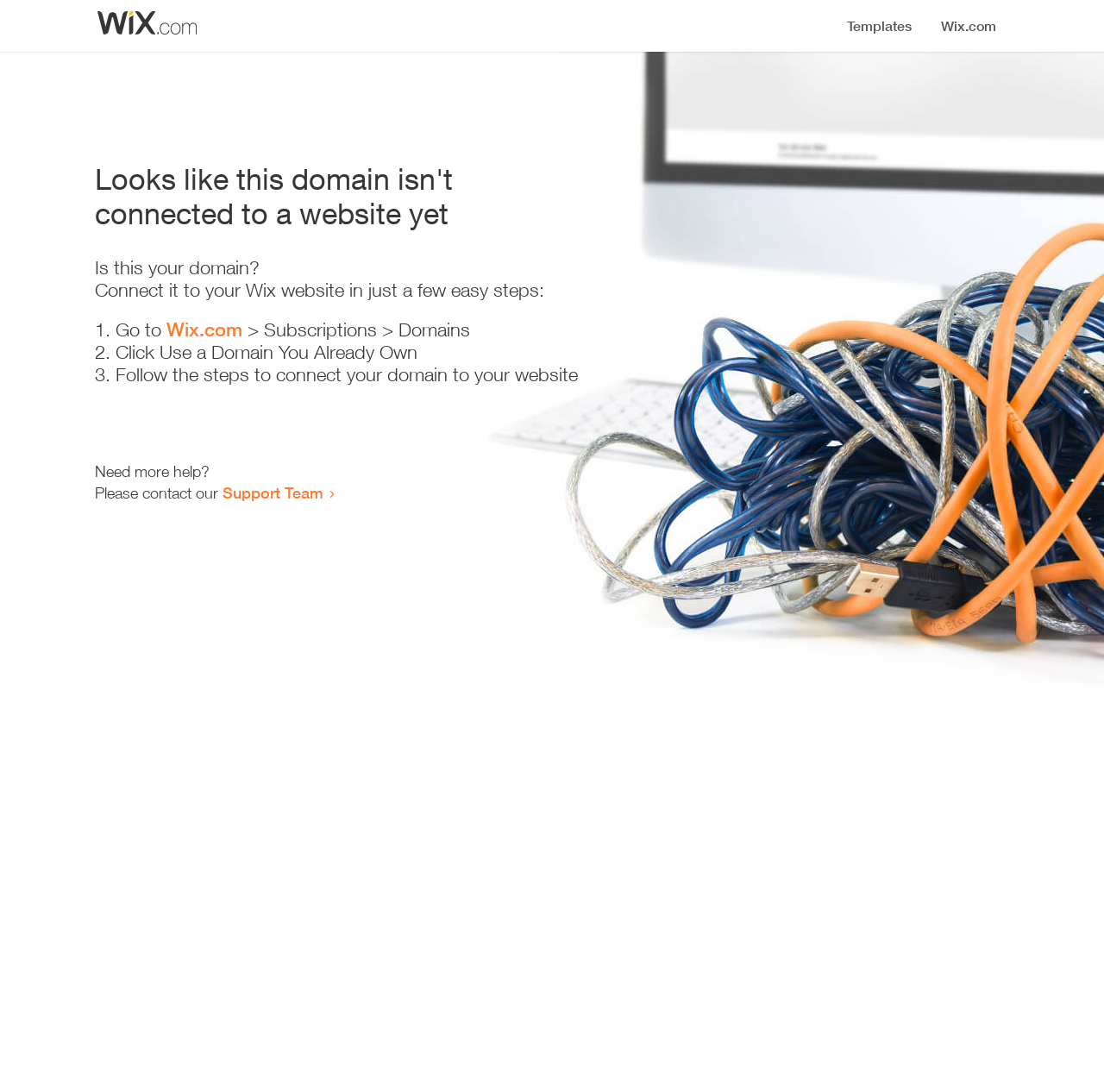Generate the title text from the webpage.

Looks like this domain isn't
connected to a website yet